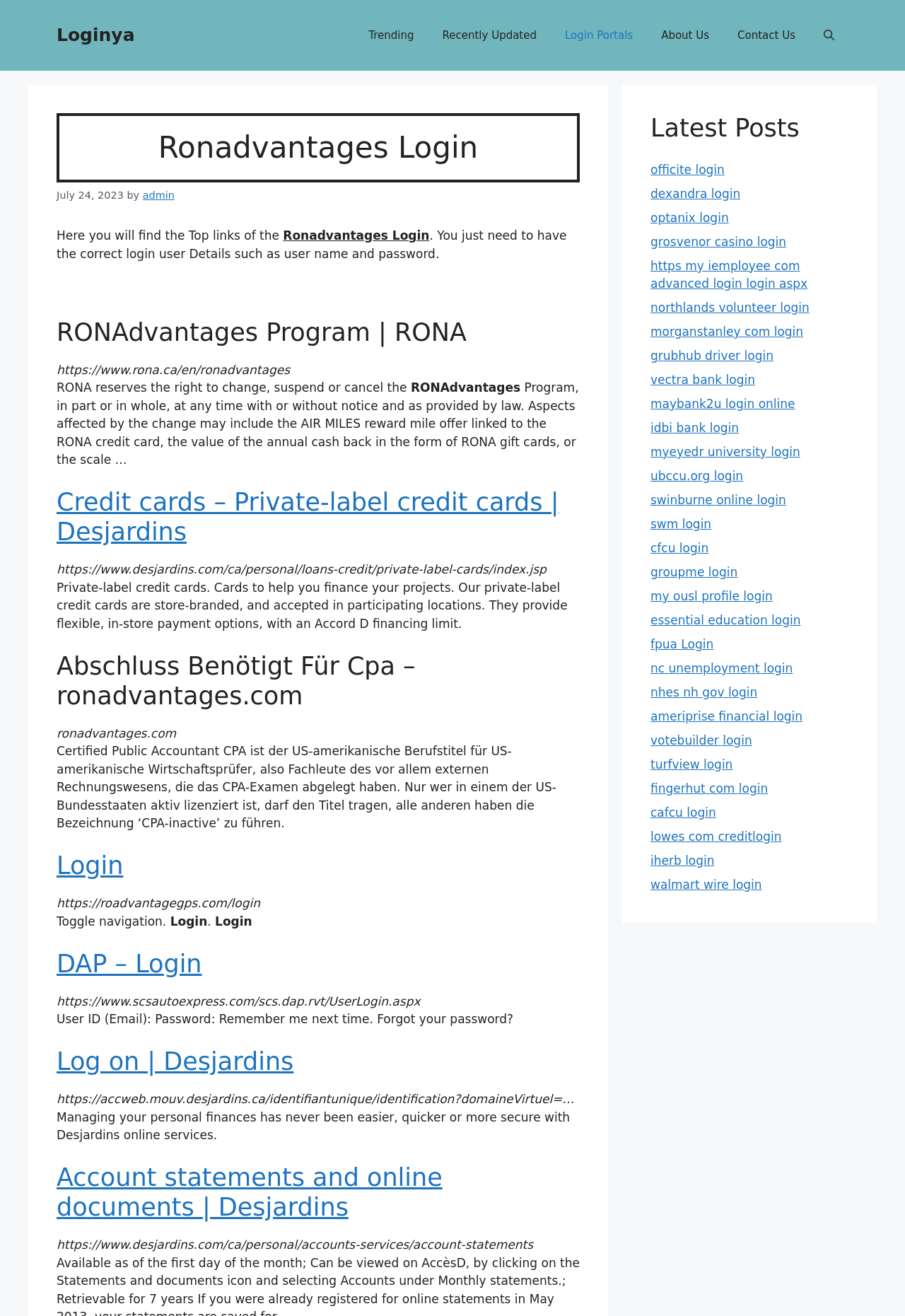Please mark the clickable region by giving the bounding box coordinates needed to complete this instruction: "Click on the 'Login' link".

[0.062, 0.647, 0.136, 0.669]